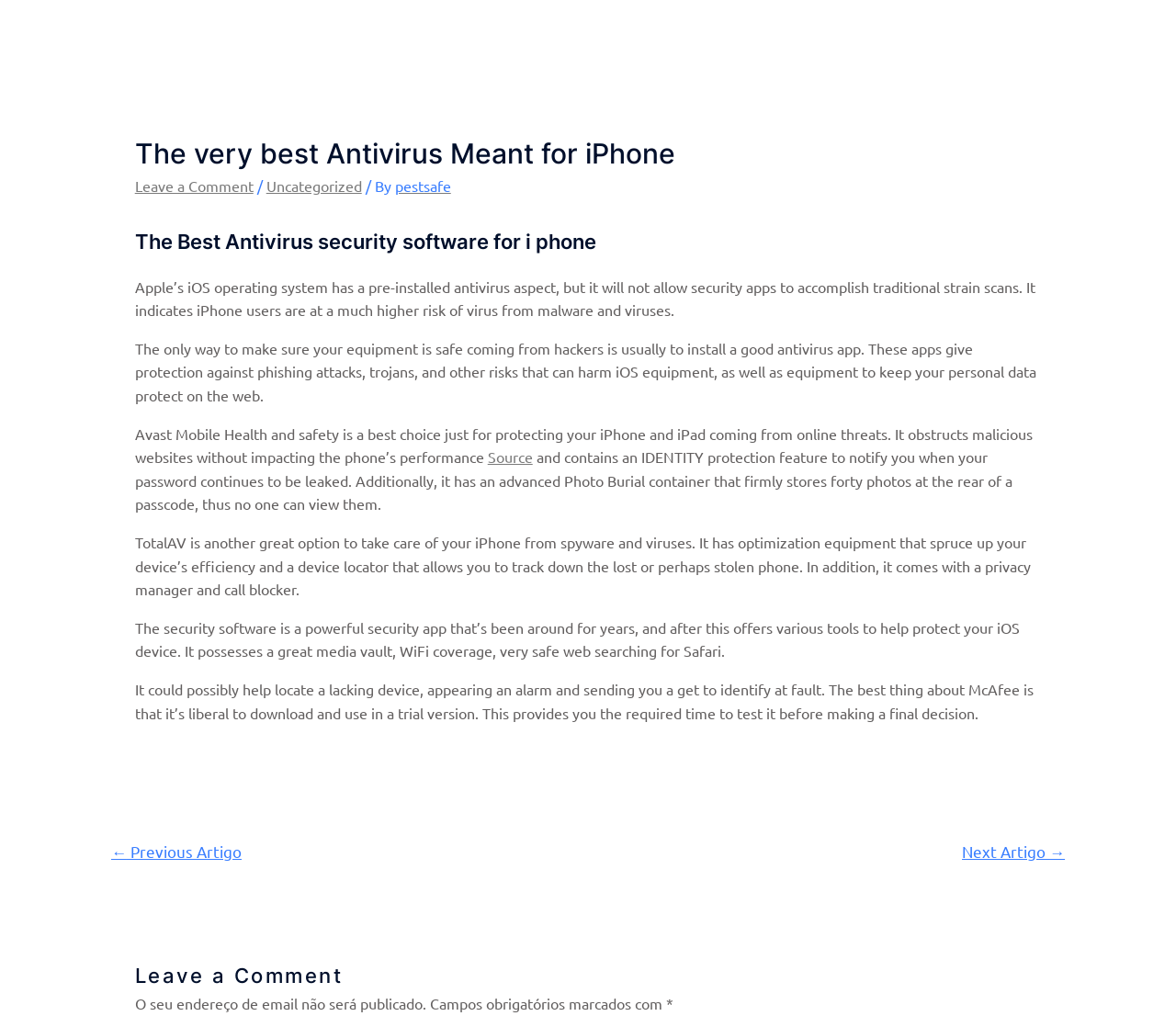What is the function of TotalAV's device locator?
Provide a comprehensive and detailed answer to the question.

As mentioned on the webpage, TotalAV is an antivirus app that has optimization tools to improve device efficiency, and a device locator feature that allows users to track down their lost or stolen iPhone.